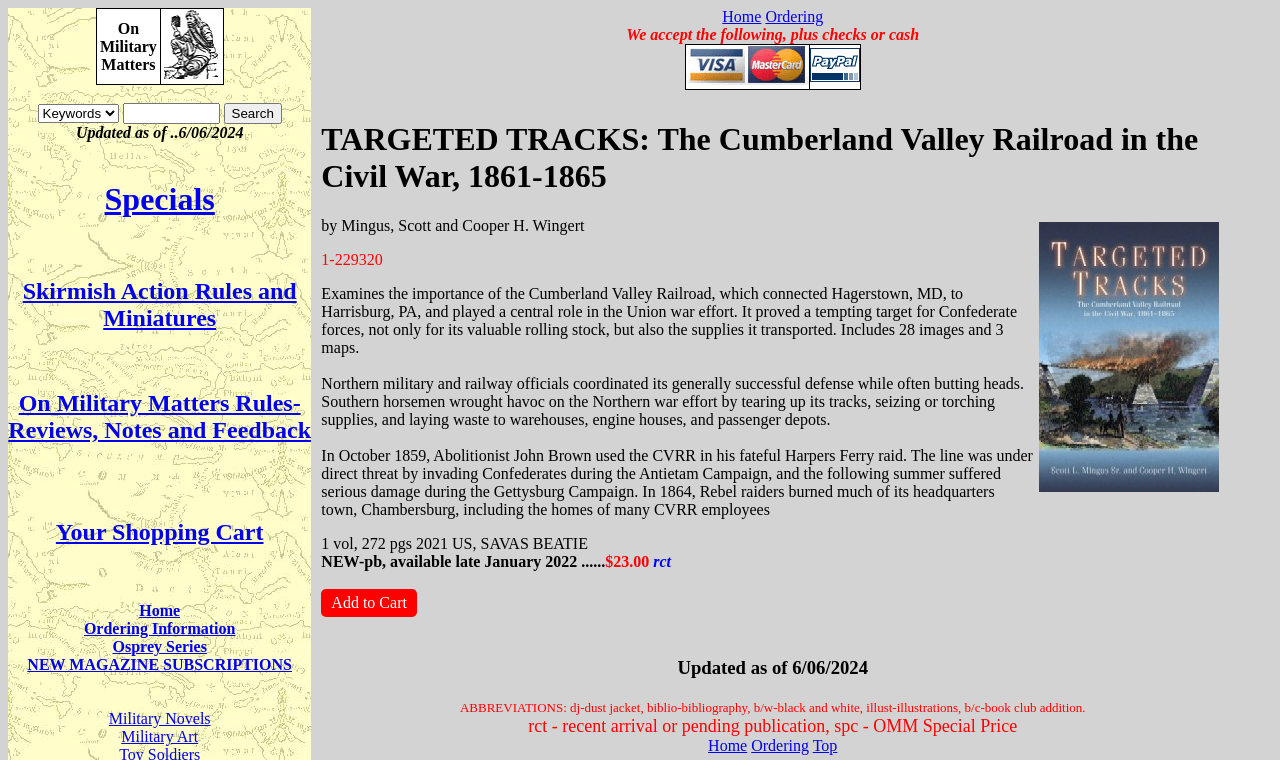Please provide the bounding box coordinates for the element that needs to be clicked to perform the instruction: "Go to Specials page". The coordinates must consist of four float numbers between 0 and 1, formatted as [left, top, right, bottom].

[0.082, 0.239, 0.168, 0.286]